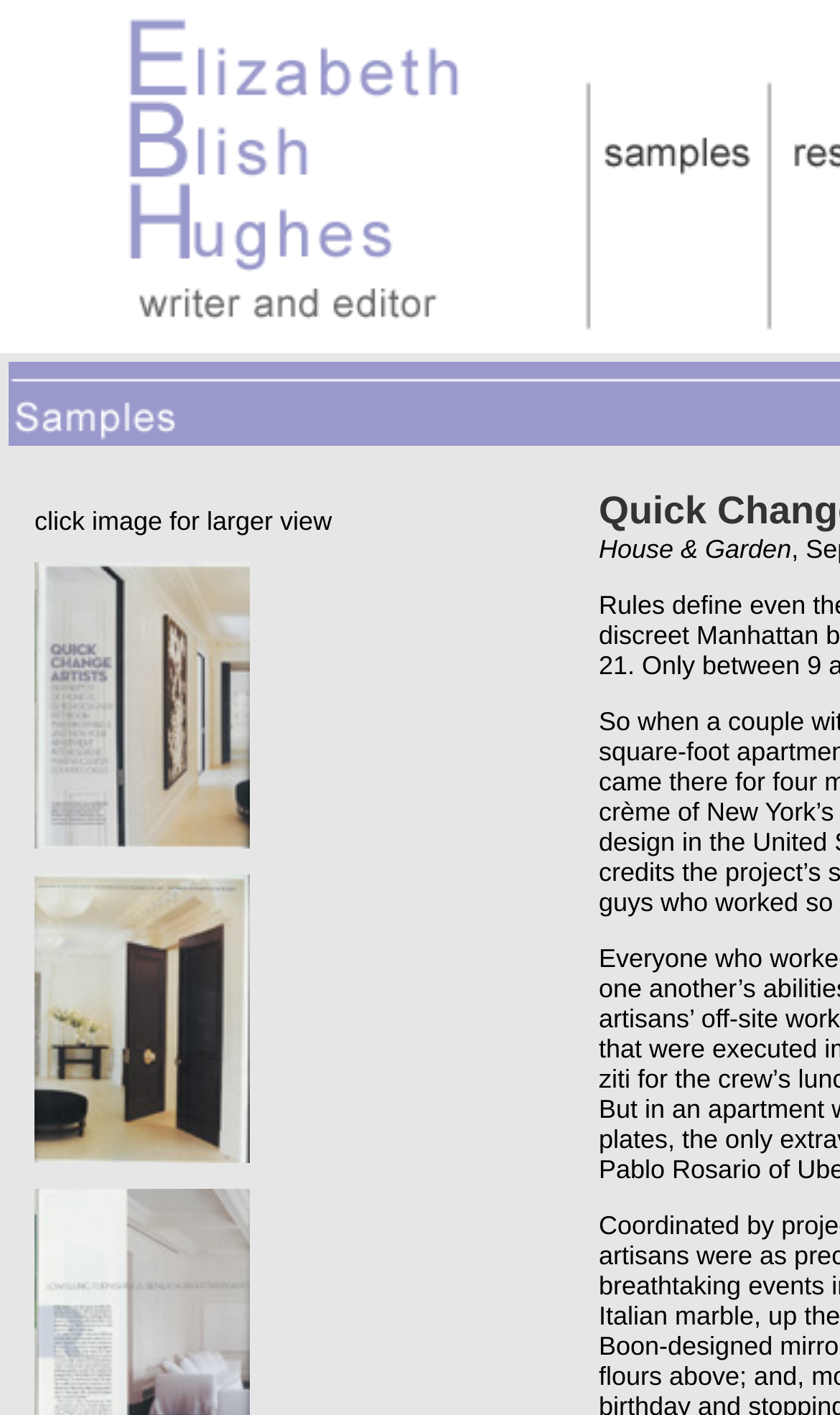What is the purpose of the links on this webpage?
Give a one-word or short phrase answer based on the image.

To view larger images